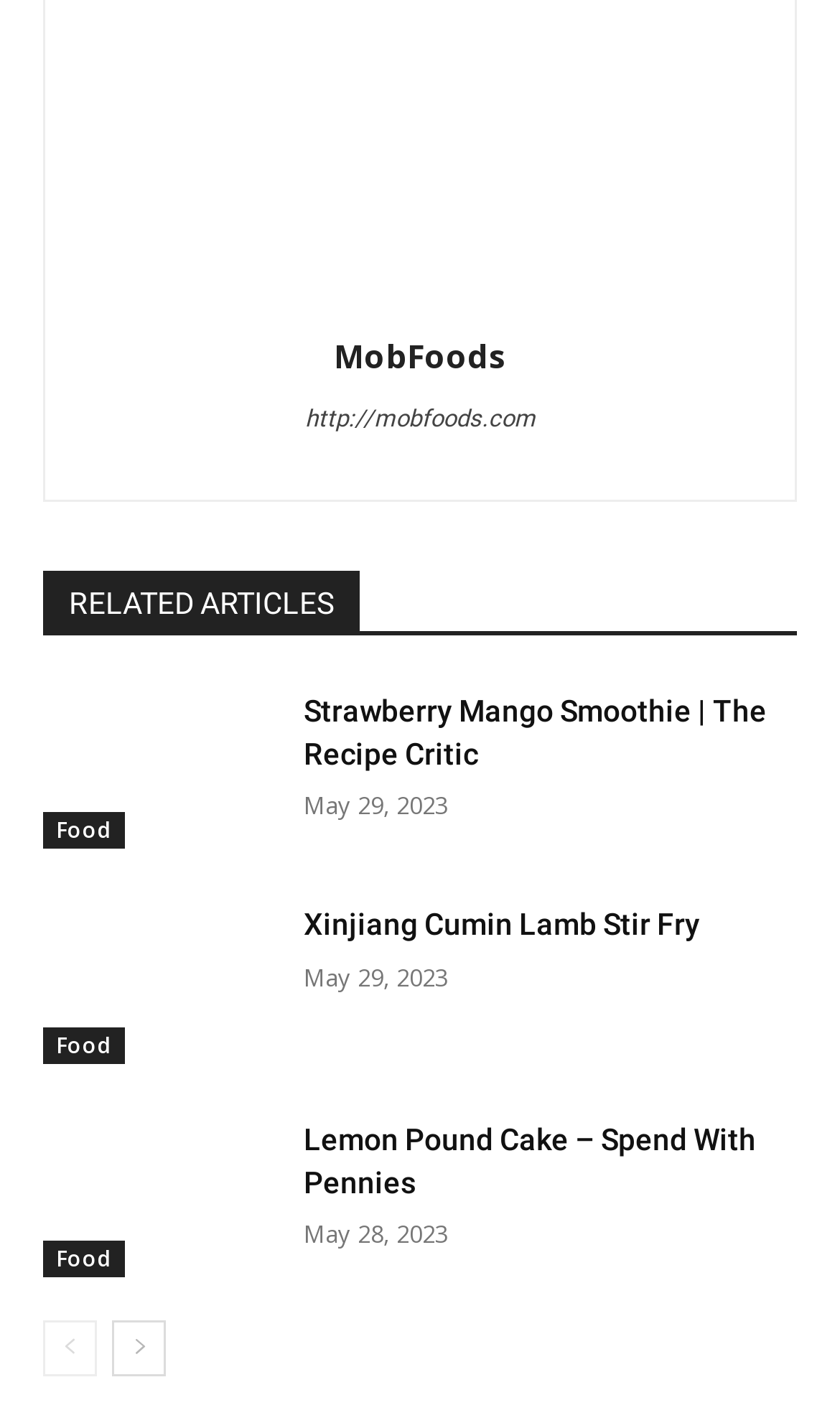Determine the bounding box coordinates for the area that needs to be clicked to fulfill this task: "read Xinjiang Cumin Lamb Stir Fry article". The coordinates must be given as four float numbers between 0 and 1, i.e., [left, top, right, bottom].

[0.362, 0.638, 0.833, 0.662]